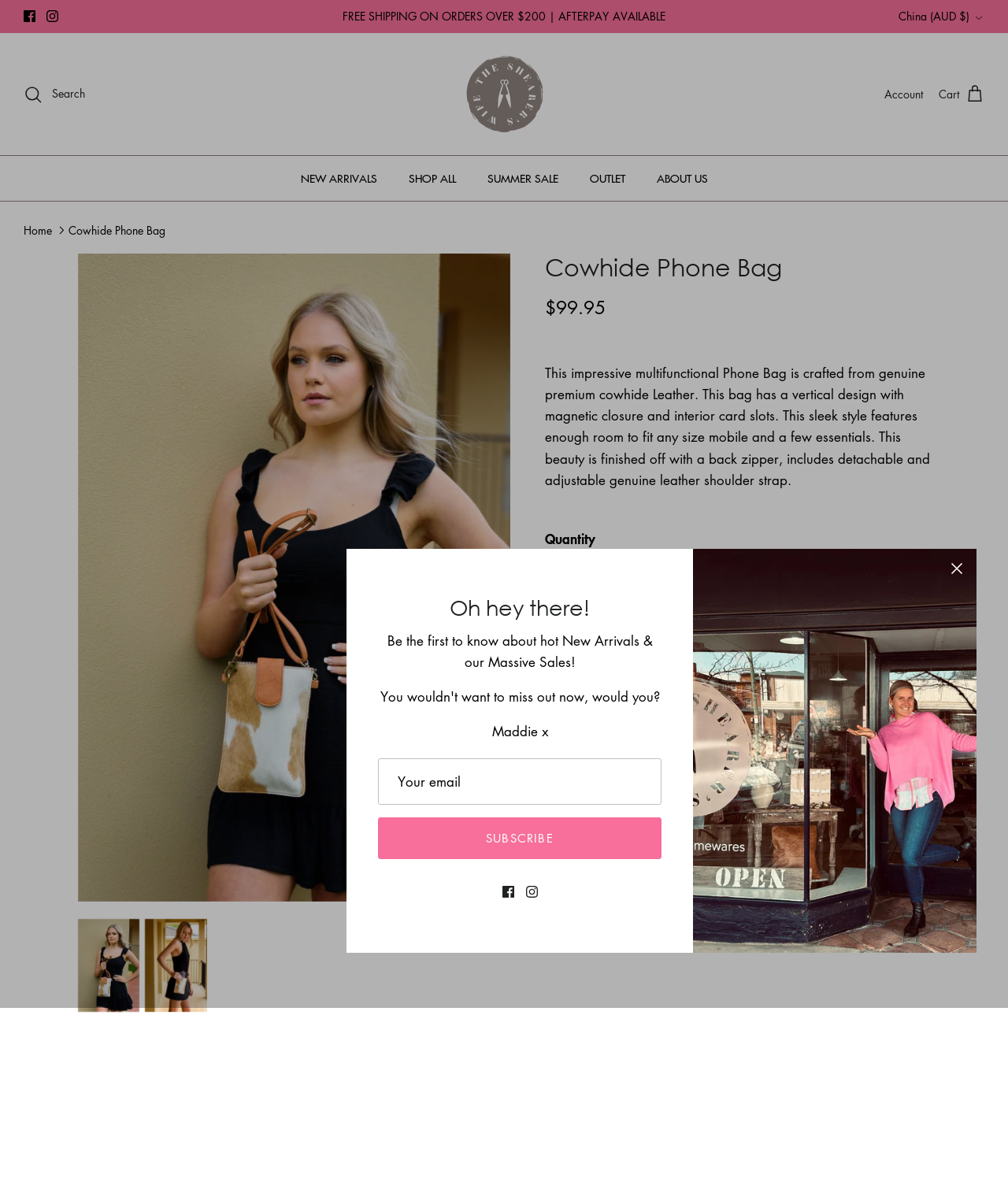Illustrate the webpage's structure and main components comprehensively.

This webpage is about a product called "Cowhide Phone Bag" from "THE SHEARER'S WIFE". At the top, there are social media links to Facebook and Instagram, as well as a search bar and a navigation menu with links to "NEW ARRIVALS", "SHOP ALL", "SUMMER SALE", "OUTLET", and "ABOUT US". 

Below the navigation menu, there is a breadcrumb trail showing the path from "Home" to "Cowhide Phone Bag". On the left side, there is an image slider with multiple images of the product, and below it, there are buttons to navigate through the images. 

On the right side, there is a product description, which states that the bag is made of genuine premium cowhide leather, has a vertical design with magnetic closure and interior card slots, and features enough room to fit any size mobile and a few essentials. The description also mentions that the bag has a back zipper and includes a detachable and adjustable genuine leather shoulder strap.

Below the product description, there is a section to select the quantity of the product, with buttons to increase or decrease the quantity. There is also an "ADD TO CART" button and a "Buy now with ShopPay" button. Additionally, there are options to view more payment options and to check if the product is available for pickup at a specific store location.

At the bottom of the page, there is a section titled "You may also like", which suggests other products that the customer might be interested in. There is also a popup dialog box that appears when the user clicks on a specific link, which contains a newsletter subscription form and social media links.